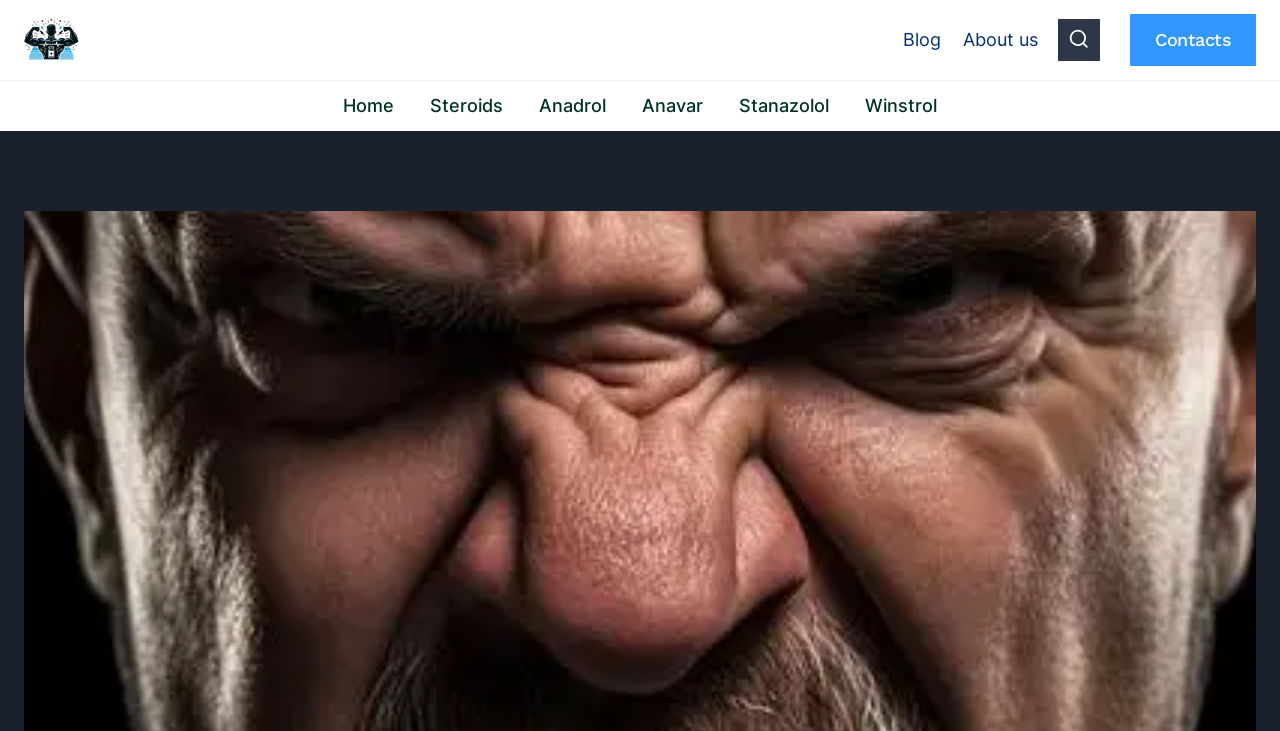What is the first link in the primary navigation?
Using the screenshot, give a one-word or short phrase answer.

Home